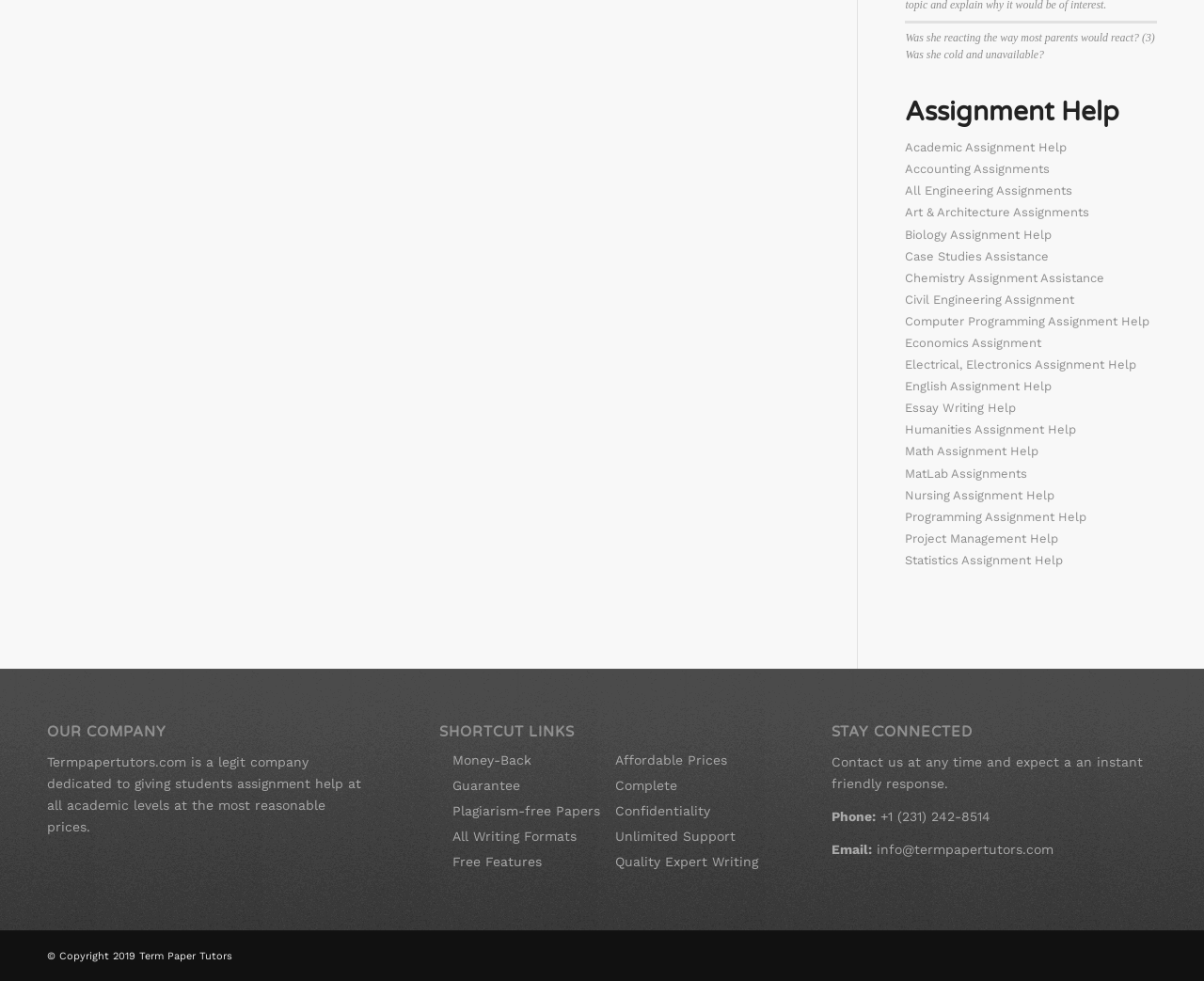Please find the bounding box coordinates of the element that must be clicked to perform the given instruction: "Click on 'Phone:'". The coordinates should be four float numbers from 0 to 1, i.e., [left, top, right, bottom].

[0.691, 0.825, 0.727, 0.84]